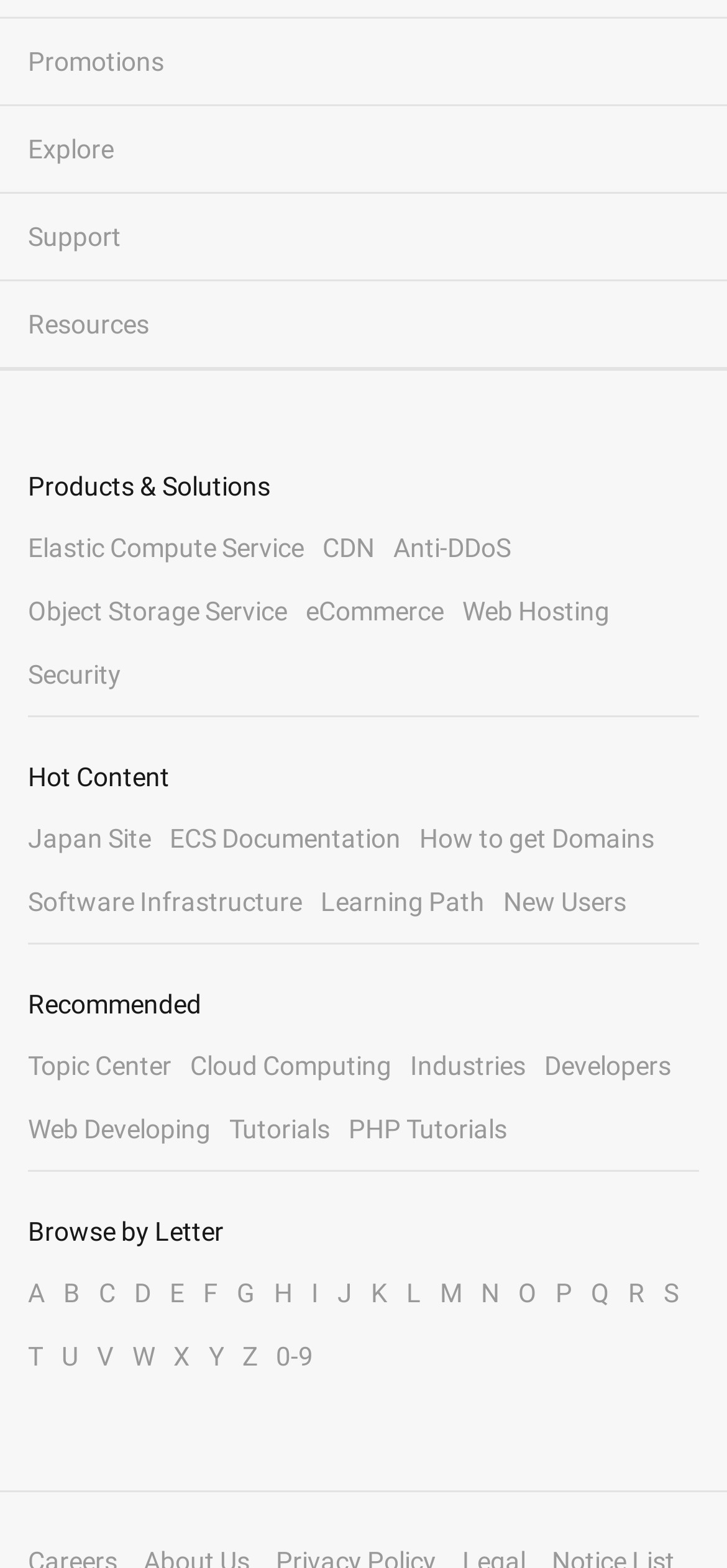Specify the bounding box coordinates of the area to click in order to execute this command: 'Explore products and solutions'. The coordinates should consist of four float numbers ranging from 0 to 1, and should be formatted as [left, top, right, bottom].

[0.0, 0.068, 1.0, 0.123]